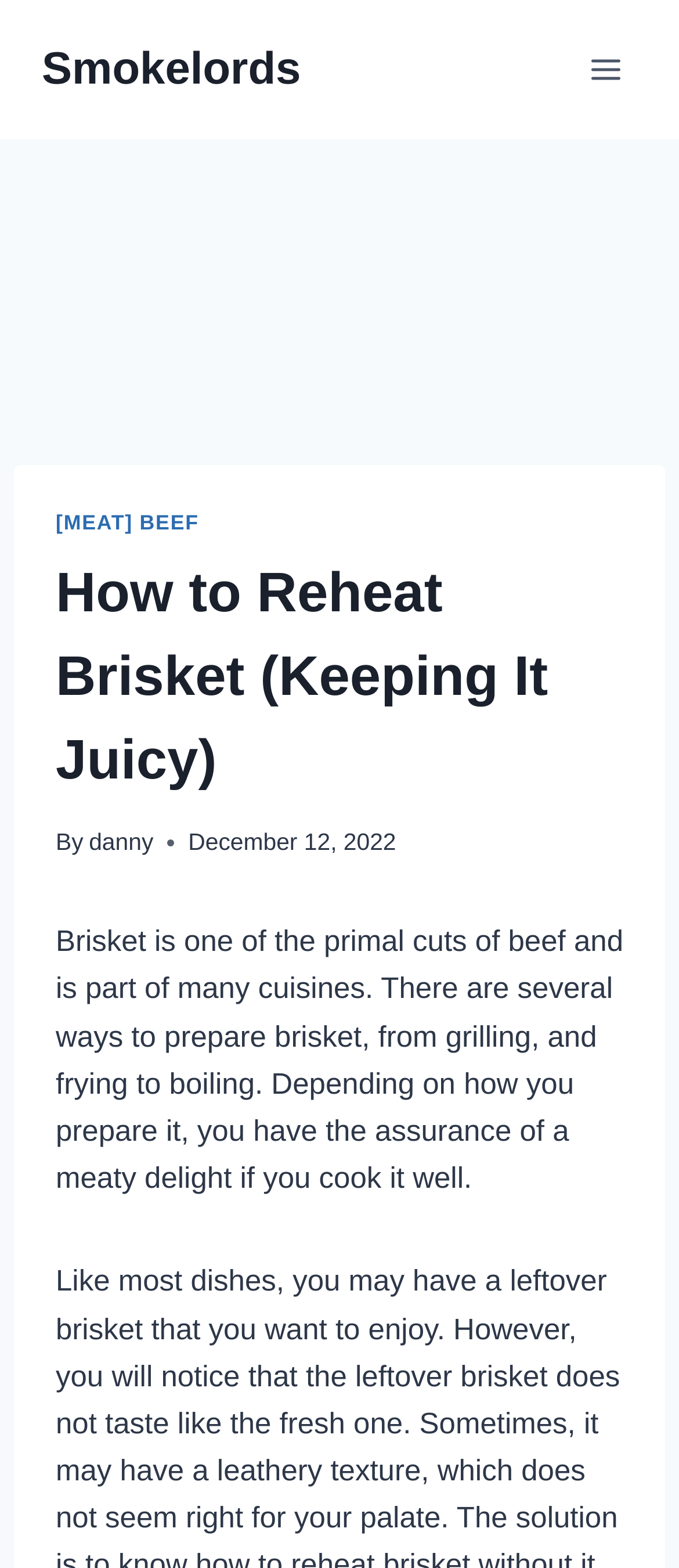Using the provided element description: "Toggle Menu", identify the bounding box coordinates. The coordinates should be four floats between 0 and 1 in the order [left, top, right, bottom].

[0.844, 0.027, 0.938, 0.062]